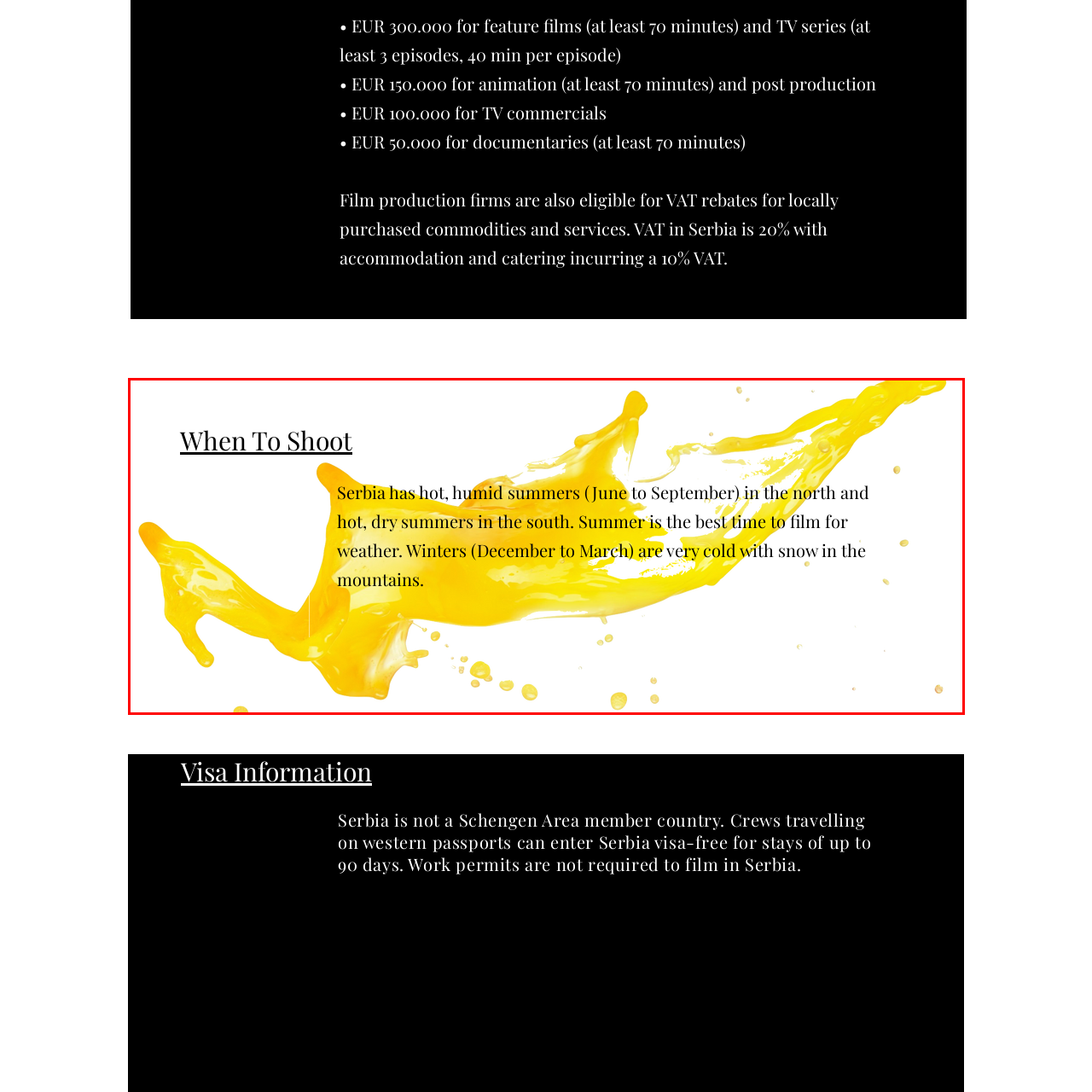Provide an in-depth description of the scene highlighted by the red boundary in the image.

The image features a vibrant splash of yellow, symbolizing creativity and vitality, complemented by the text "When To Shoot." This section provides essential insights into filming in Serbia, highlighting that the country experiences hot, humid summers from June to September in the north and hot, dry summers in the south. It emphasizes the summer season as the prime time for filming due to favorable weather conditions, while noting that winters, from December to March, can be quite cold with snowfall in the mountainous regions. The composition captures an energetic essence, reflective of the dynamic nature of film production while contrasting the climate variations throughout the year.